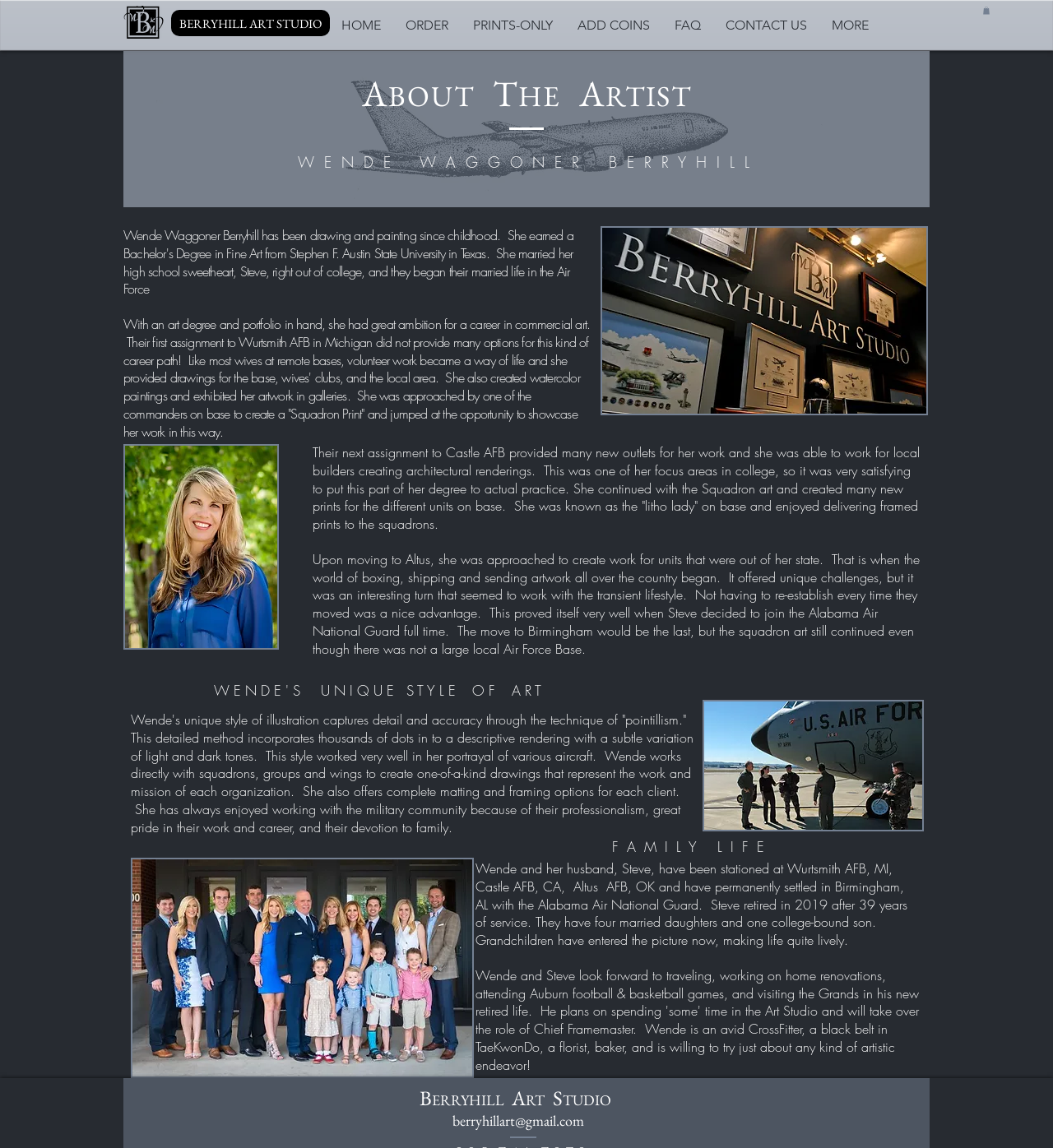Predict the bounding box of the UI element based on the description: "MORE". The coordinates should be four float numbers between 0 and 1, formatted as [left, top, right, bottom].

[0.778, 0.011, 0.837, 0.034]